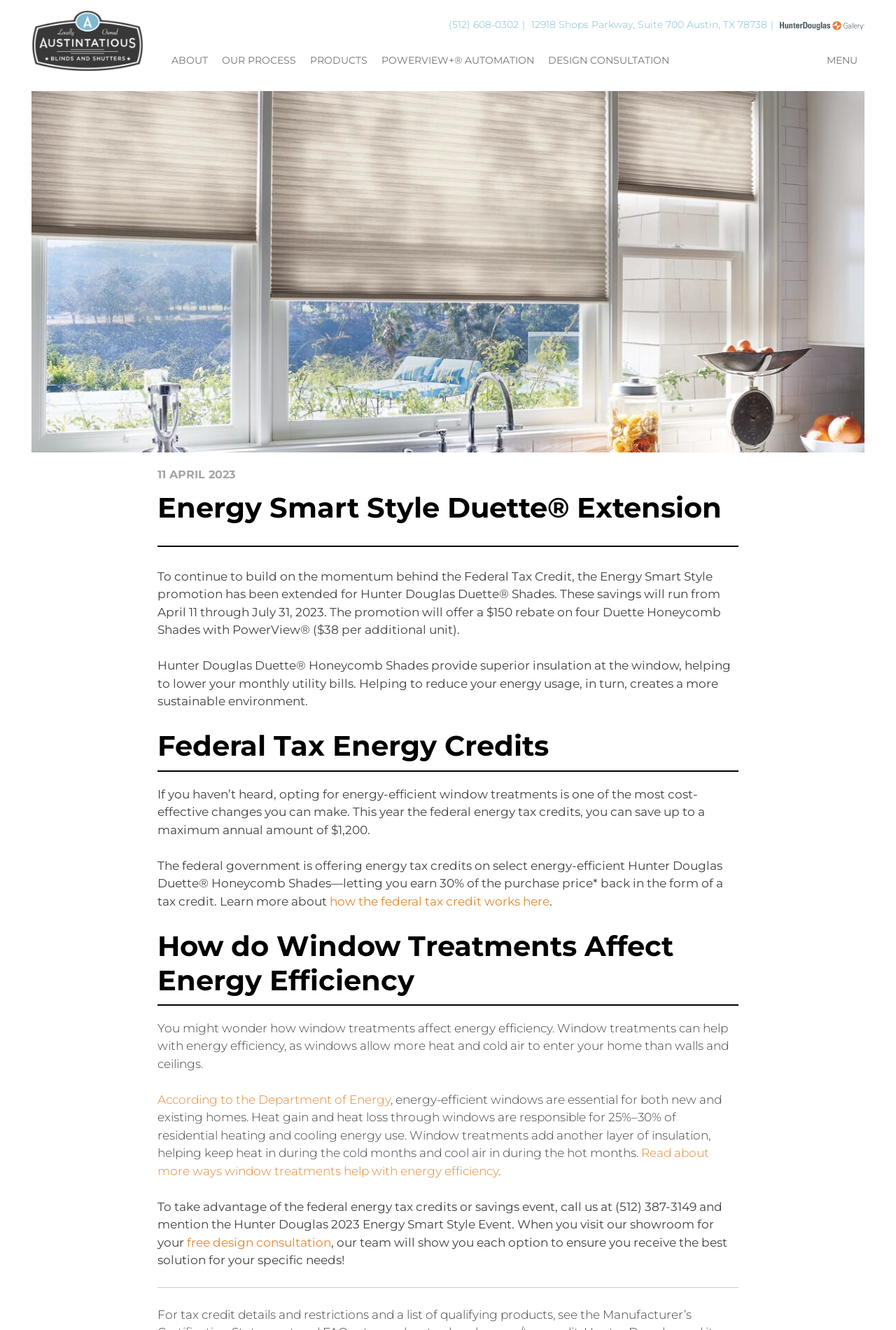Describe every aspect of the webpage comprehensively.

The webpage is about Austintatious Blinds and Shutters, with a focus on the Energy Smart Style promotion for Duette Shades. At the top left, there is a heading with the company name, accompanied by a link and an image. To the right of this, there is a phone number and an address. 

Below the company information, there is a row of links to different sections of the website, including "ABOUT", "OUR PROCESS", "PRODUCTS", and more. 

The main content of the page is divided into sections, each with a heading. The first section announces the extension of the Energy Smart Style promotion, which offers a rebate on Duette Shades with PowerView. The section also explains the benefits of these shades, including superior insulation and energy efficiency.

The next section discusses federal tax energy credits, explaining how opting for energy-efficient window treatments can lead to significant savings. There is a link to learn more about how the federal tax credit works.

The following section explores how window treatments affect energy efficiency, citing the Department of Energy's findings on the importance of energy-efficient windows. There is also a link to read more about ways window treatments can help with energy efficiency.

Finally, the page encourages readers to take advantage of the federal energy tax credits or savings event by calling the company or visiting their showroom for a free design consultation.